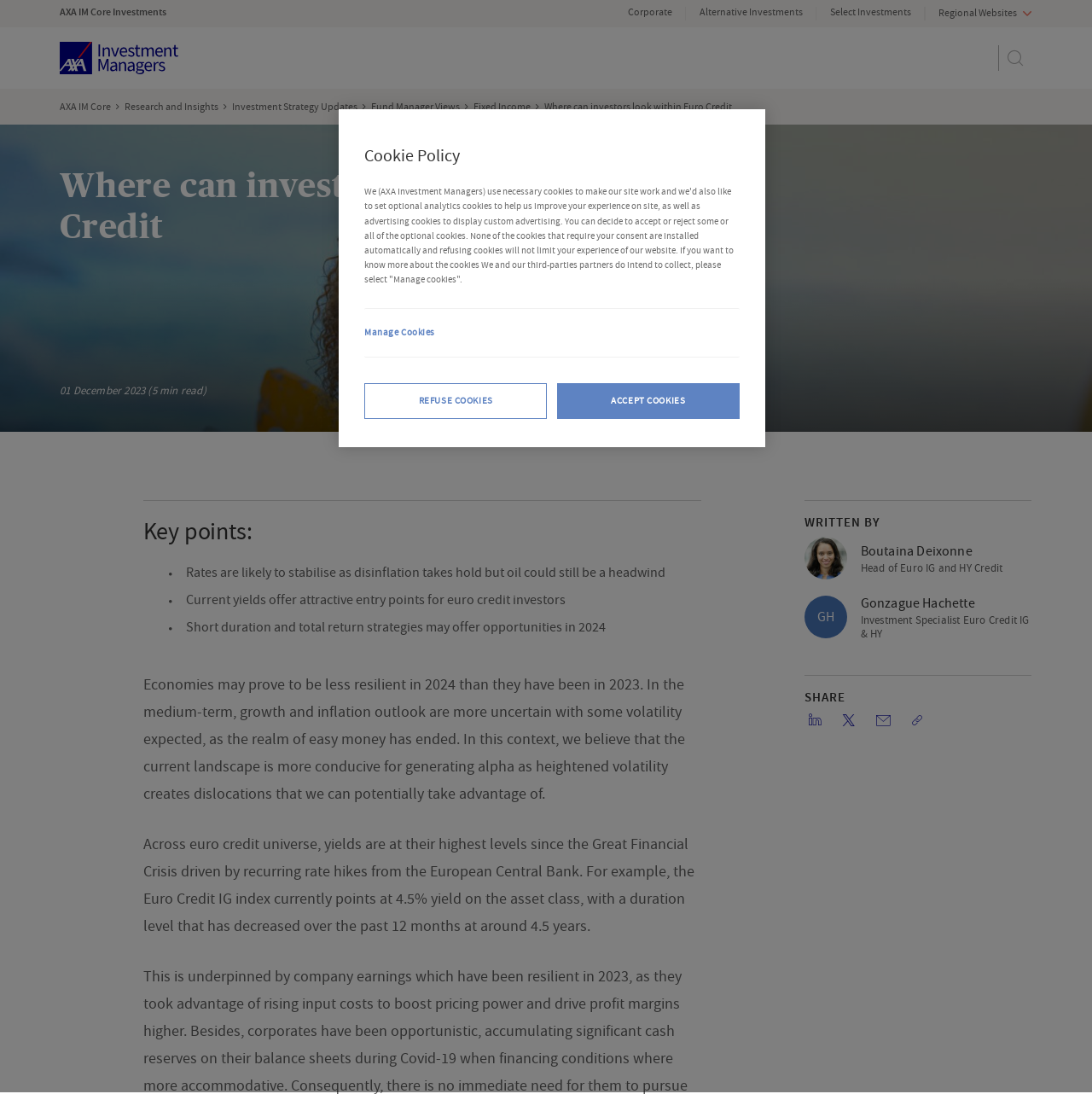Given the description: "Research & Insights", determine the bounding box coordinates of the UI element. The coordinates should be formatted as four float numbers between 0 and 1, [left, top, right, bottom].

[0.468, 0.025, 0.571, 0.081]